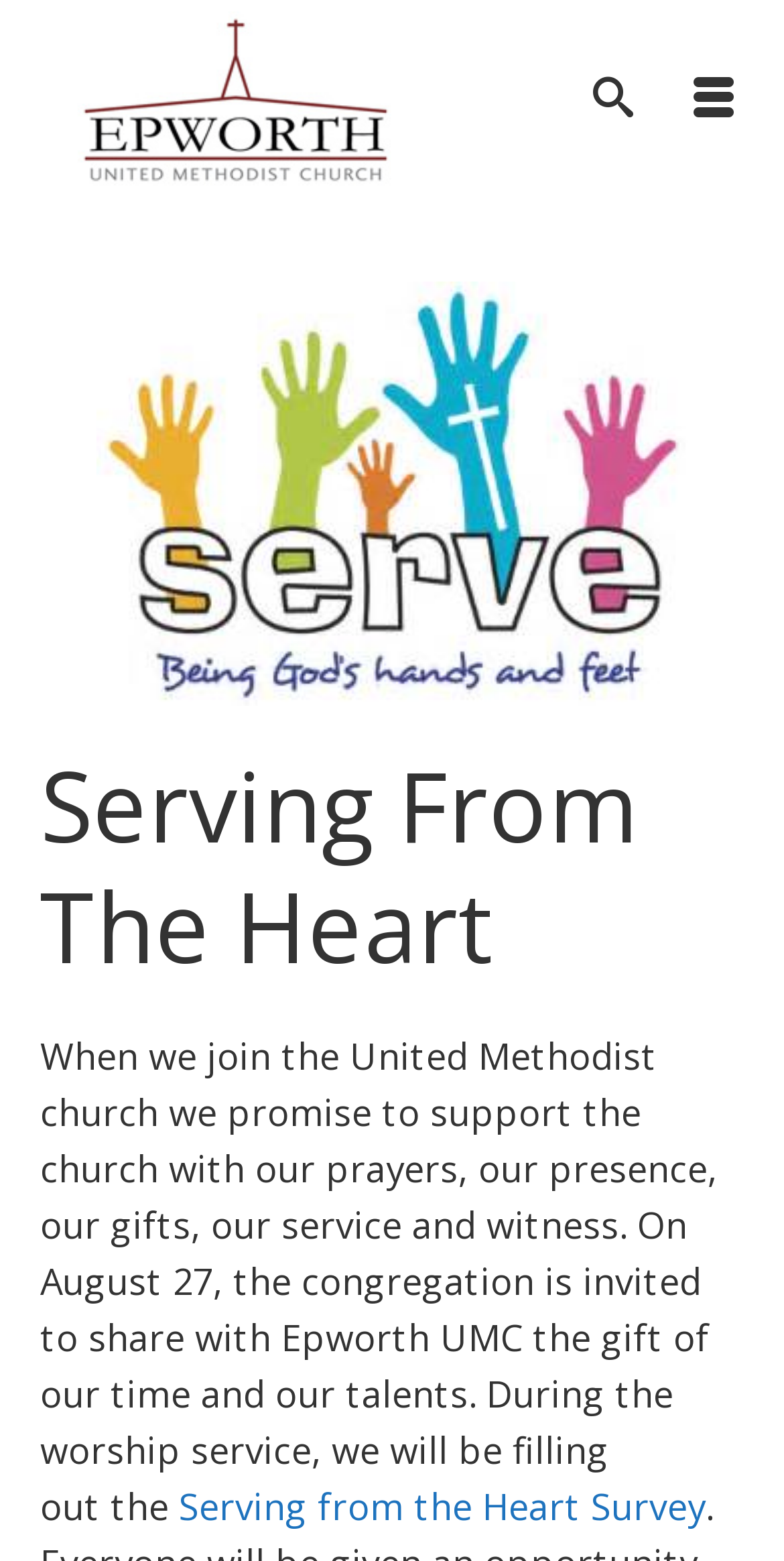Refer to the image and provide a thorough answer to this question:
What is the purpose of the August 27 event?

According to the text, on August 27, the congregation is invited to share with Epworth UMC the gift of their time and talents, which implies that the event is for the congregation to contribute their skills and time to the church.